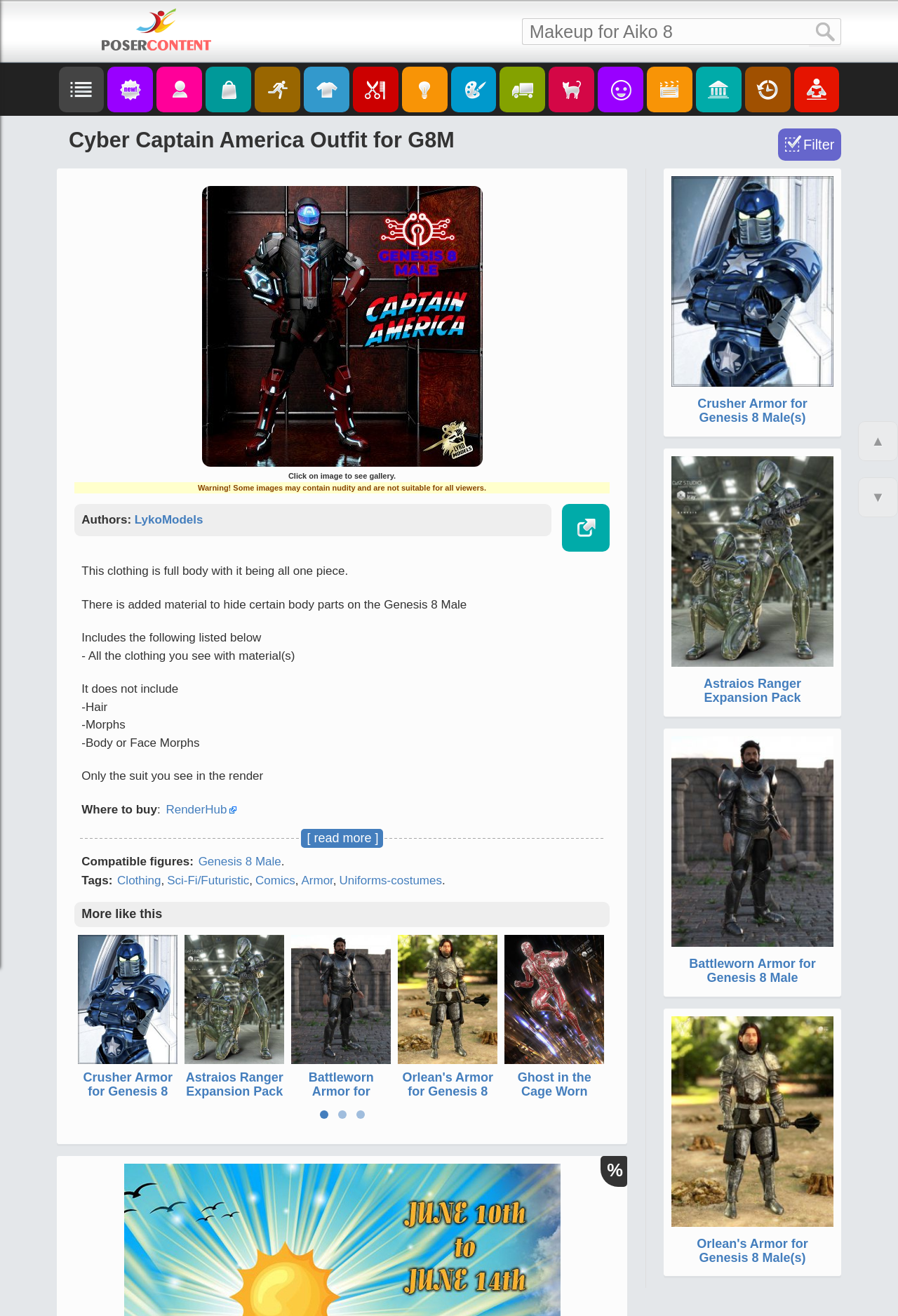Find the bounding box coordinates of the clickable element required to execute the following instruction: "Click on the menu". Provide the coordinates as four float numbers between 0 and 1, i.e., [left, top, right, bottom].

[0.065, 0.051, 0.116, 0.085]